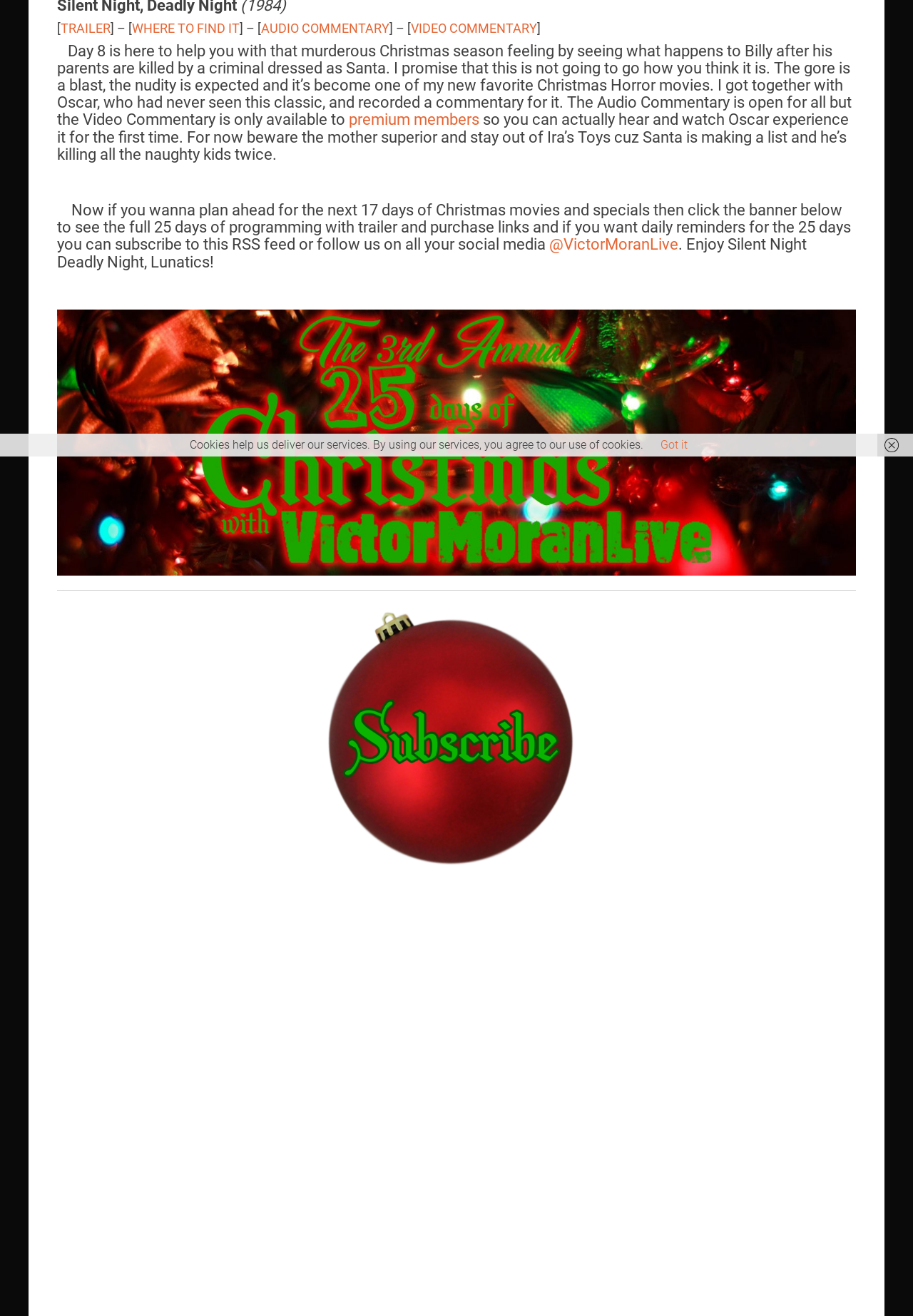Locate the bounding box for the described UI element: "premium members". Ensure the coordinates are four float numbers between 0 and 1, formatted as [left, top, right, bottom].

[0.378, 0.084, 0.525, 0.098]